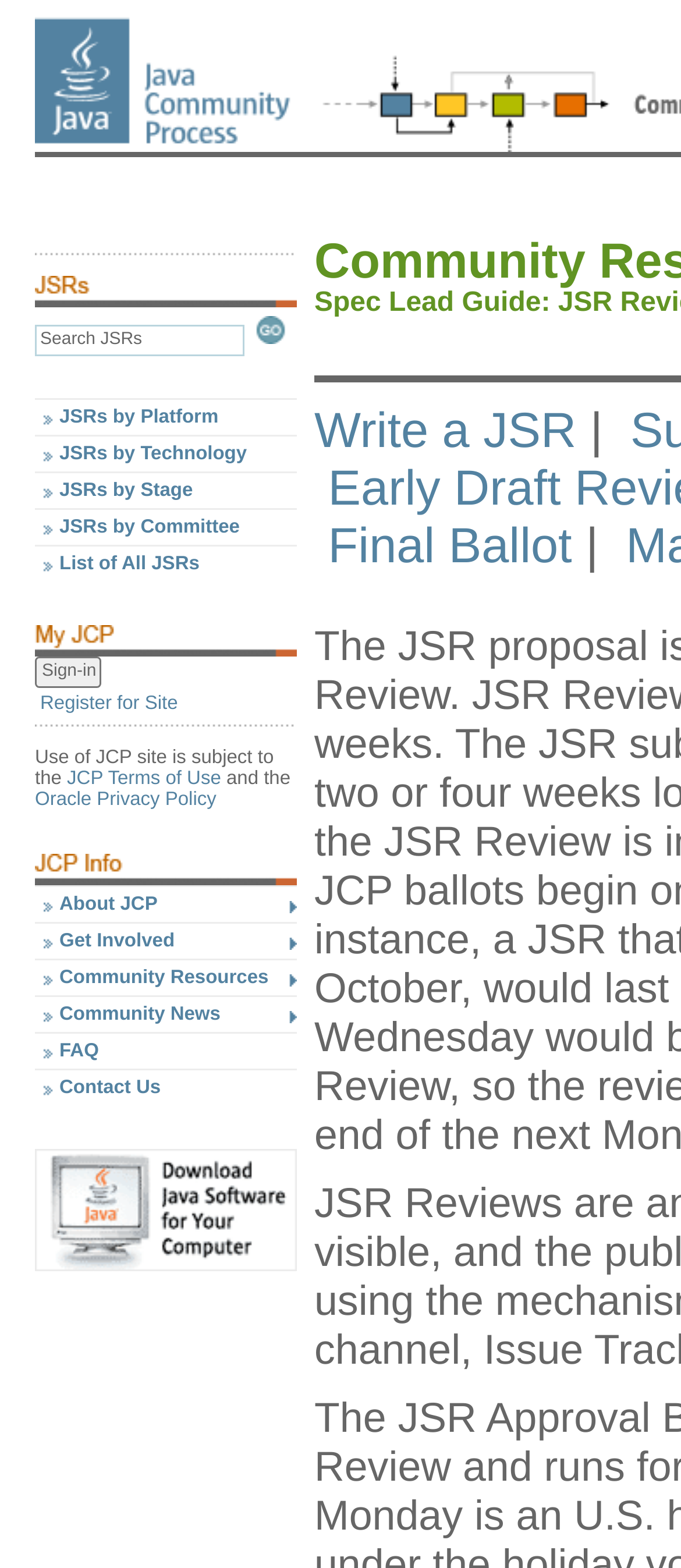What is the name of the button next to the 'My JCP' image?
Based on the image, give a one-word or short phrase answer.

Sign-in